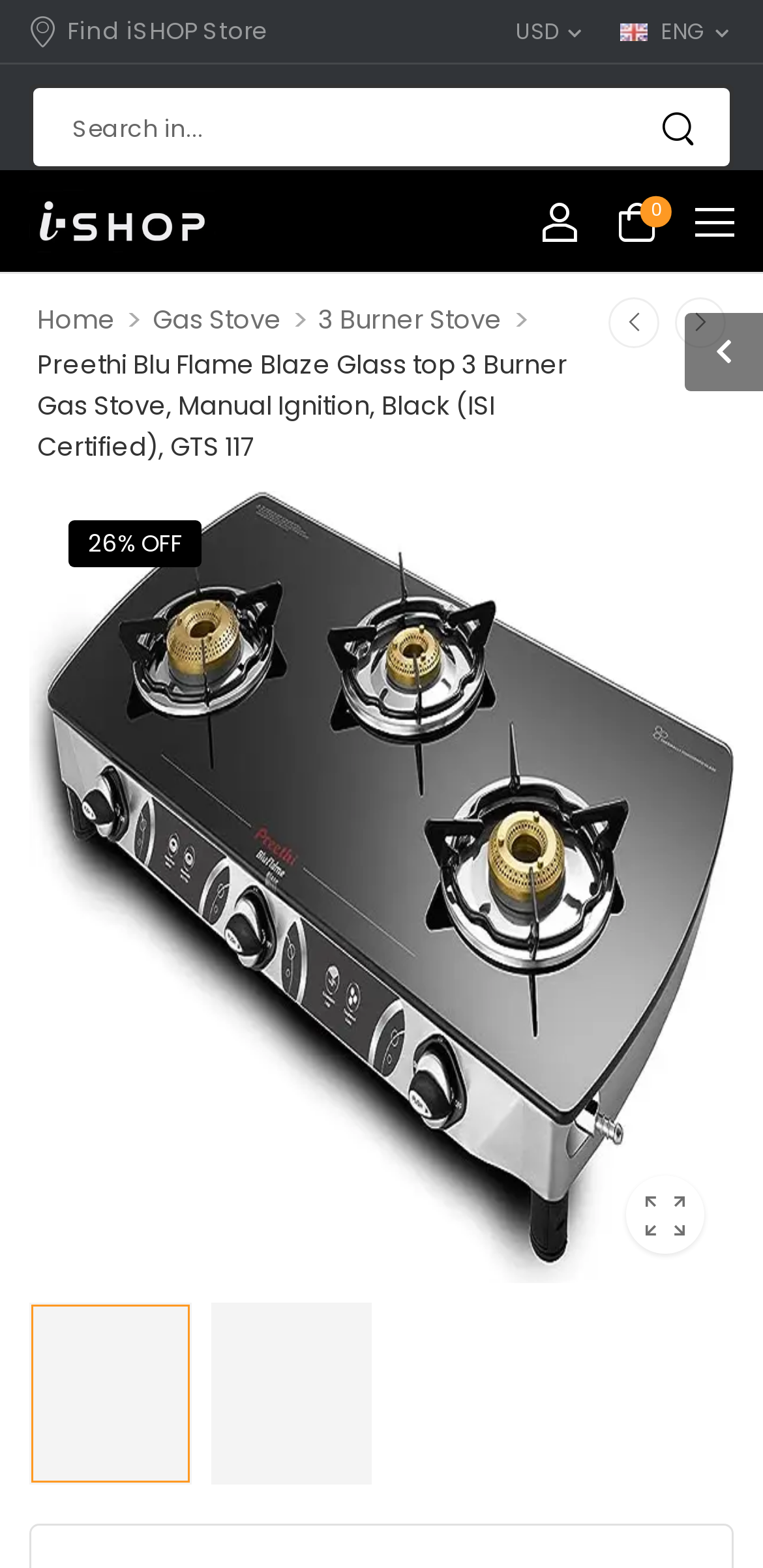Respond with a single word or short phrase to the following question: 
How many burner options are available for the gas stove?

3